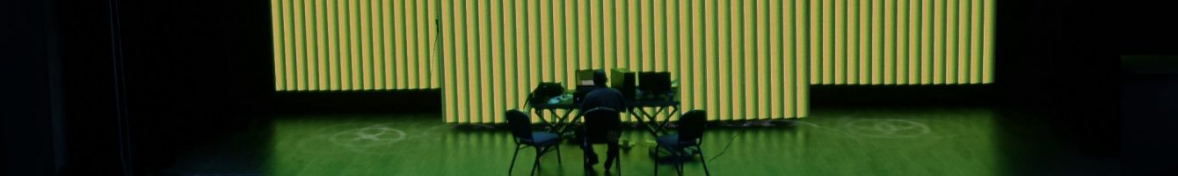Construct a detailed narrative about the image.

The image depicts a solitary figure seated at a table with multiple computer screens in front of them. The backdrop is an eye-catching array of vertical glowing yellow stripes, which creates a vibrant and somewhat theatrical atmosphere. The scene suggests a blend of technology and creativity, possibly hinting at a digital art performance or a tech-focused event. The arrangement of four chairs around the table and the illuminated floor reflect a thoughtful staging, indicating that this setup may be part of a collaborative effort or a showcase. The dim surroundings contrast with the bright screen setup, drawing viewers' attention to the central activity taking place.